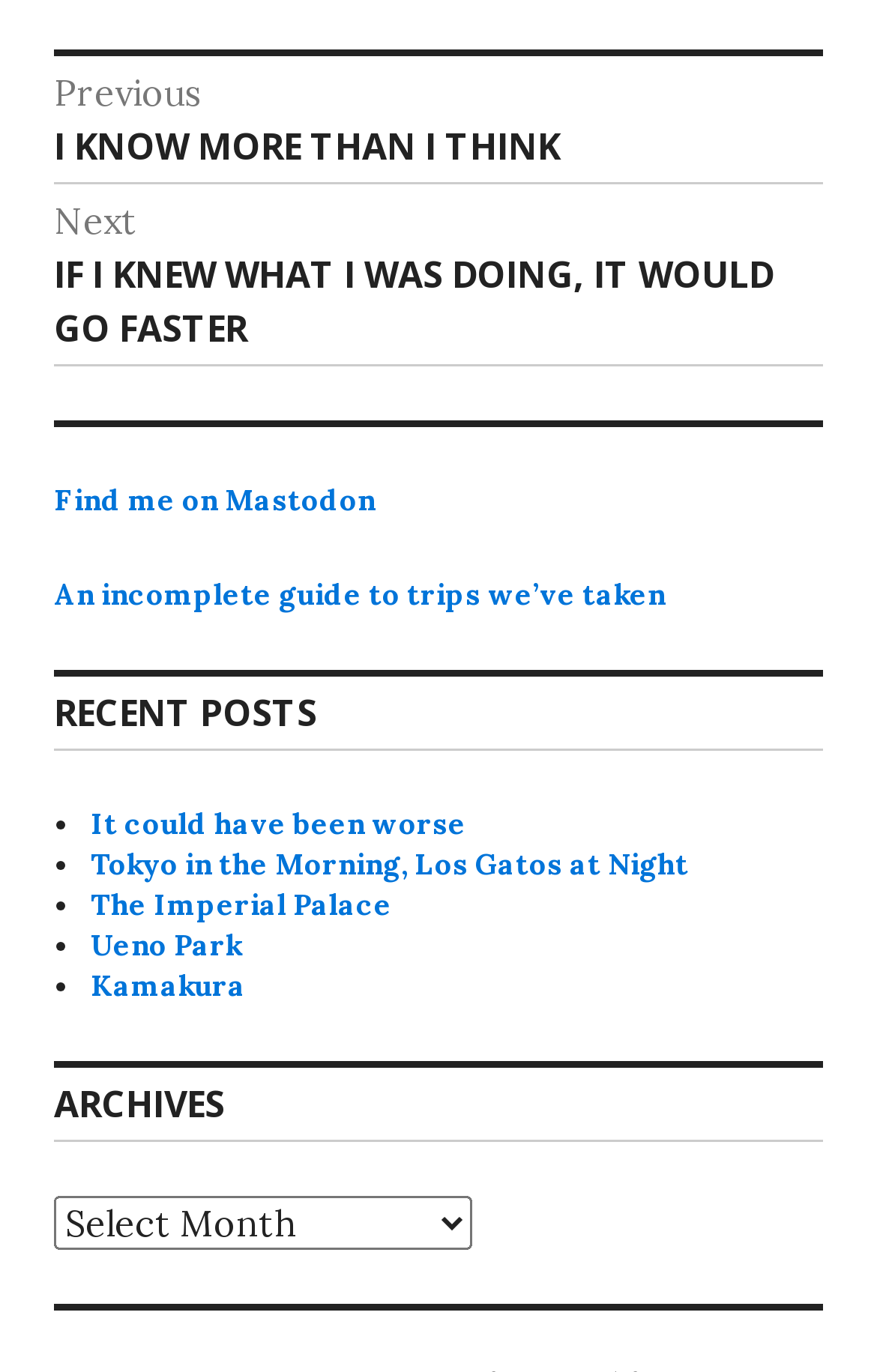Give the bounding box coordinates for the element described as: "Find me on Mastodon".

[0.062, 0.351, 0.428, 0.378]